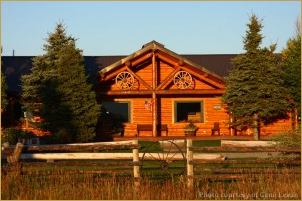What type of trees surround the cabin?
Refer to the image and offer an in-depth and detailed answer to the question.

The caption describes the cabin as being framed by lush green conifers, which suggests that the trees surrounding the cabin are coniferous in nature and have a vibrant green color.